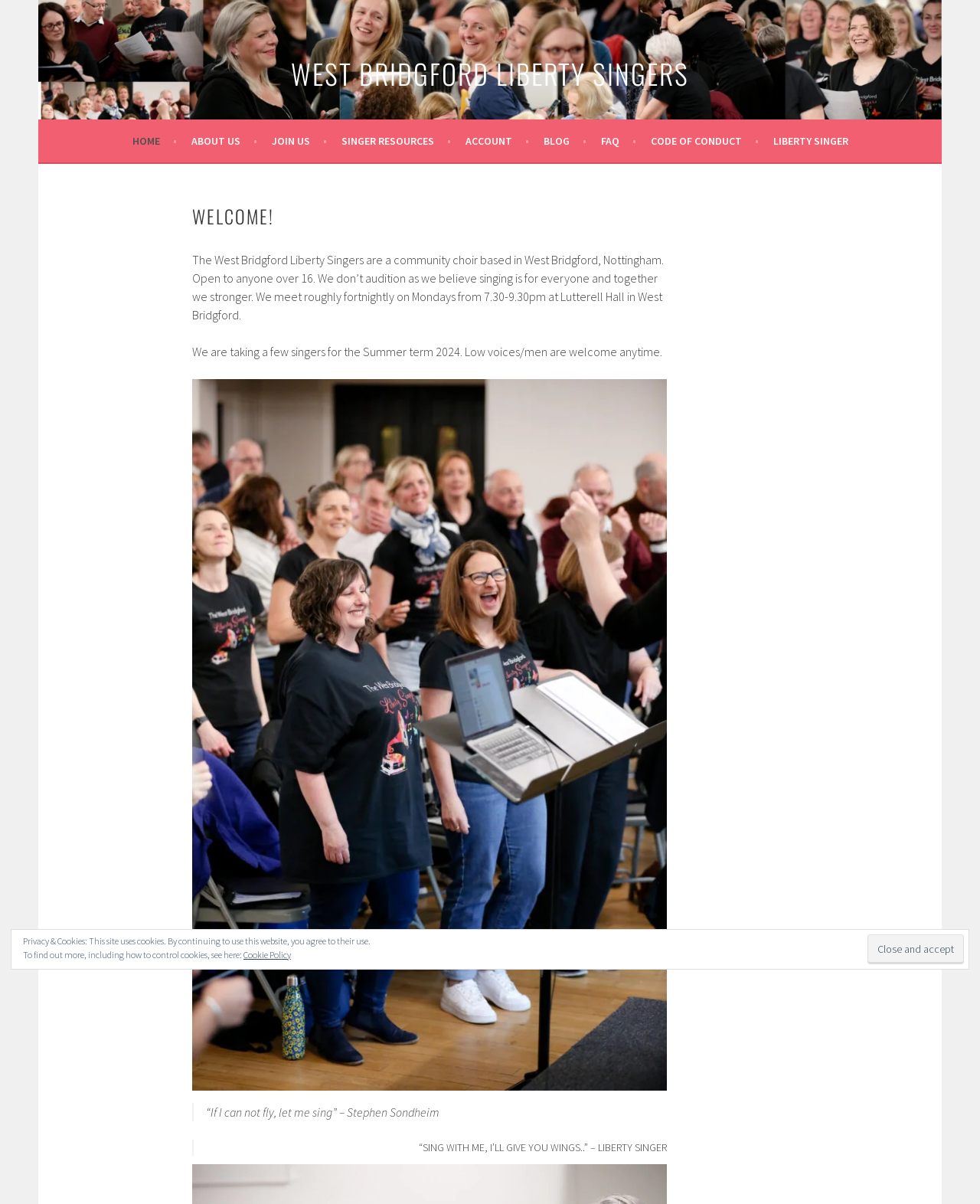Please find the bounding box coordinates (top-left x, top-left y, bottom-right x, bottom-right y) in the screenshot for the UI element described as follows: Home

[0.135, 0.109, 0.18, 0.125]